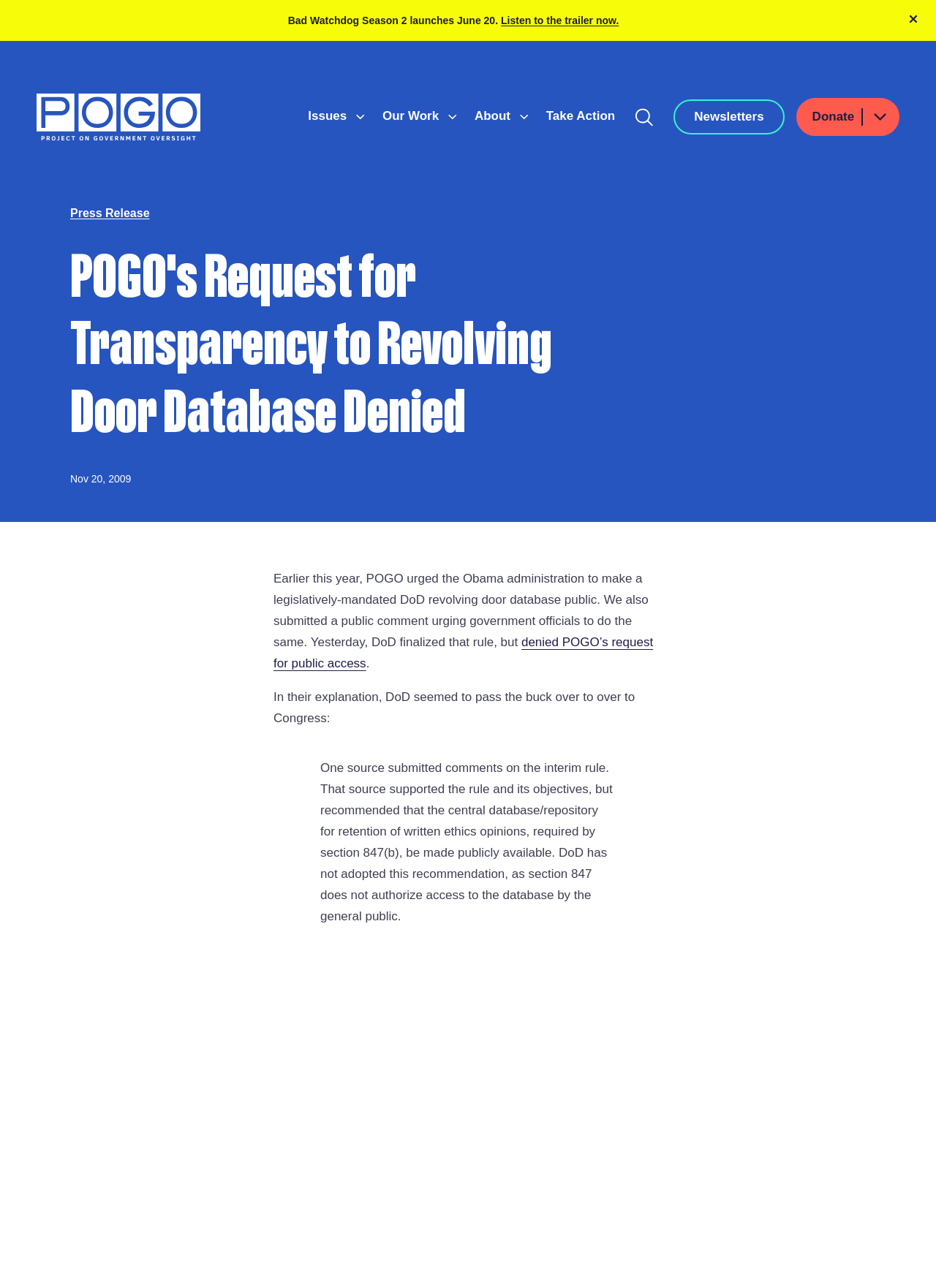What is the name of the newspaper mentioned in the article?
Kindly offer a detailed explanation using the data available in the image.

The article mentions a USA Today article, which suggests that the newspaper has reported on a related topic.